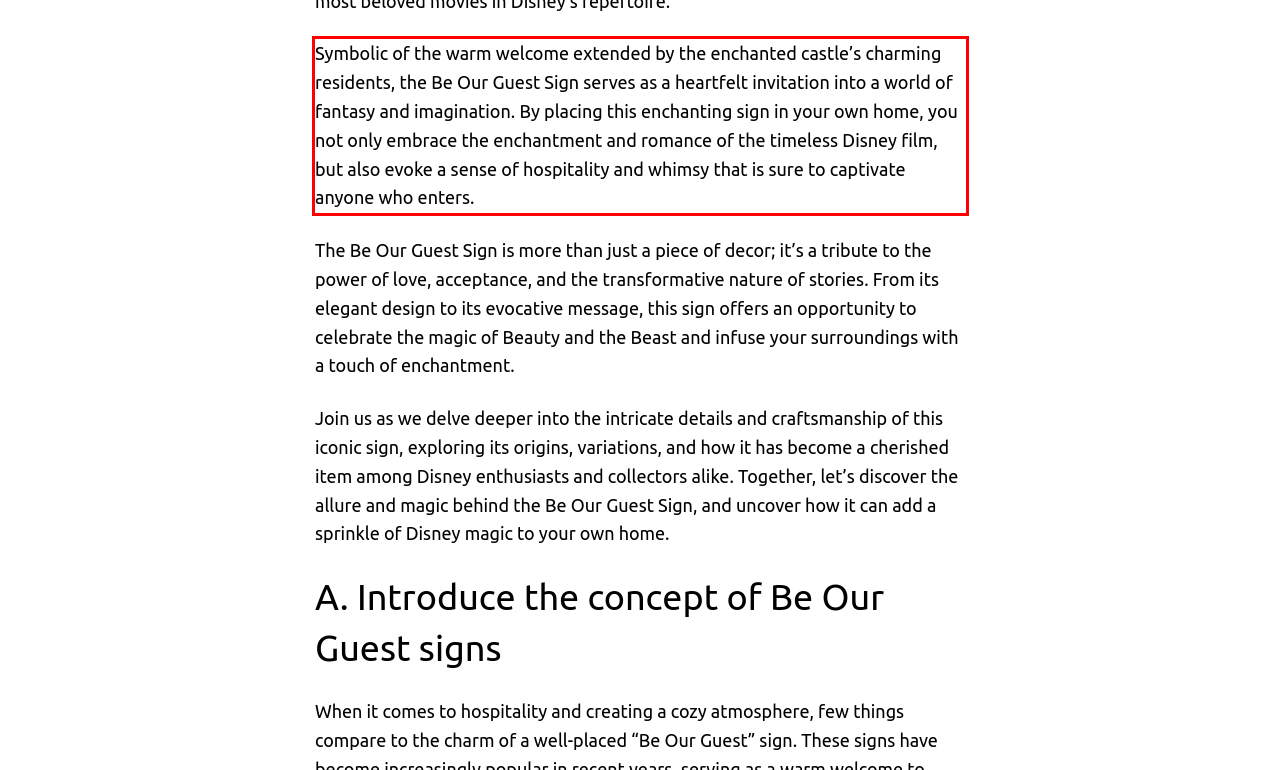You are provided with a screenshot of a webpage containing a red bounding box. Please extract the text enclosed by this red bounding box.

Symbolic of the warm welcome extended by the enchanted castle’s charming residents, the Be Our Guest Sign serves as a heartfelt invitation into a world of fantasy and imagination. By placing this enchanting sign in your own home, you not only embrace the enchantment and romance of the timeless Disney film, but also evoke a sense of hospitality and whimsy that is sure to captivate anyone who enters.